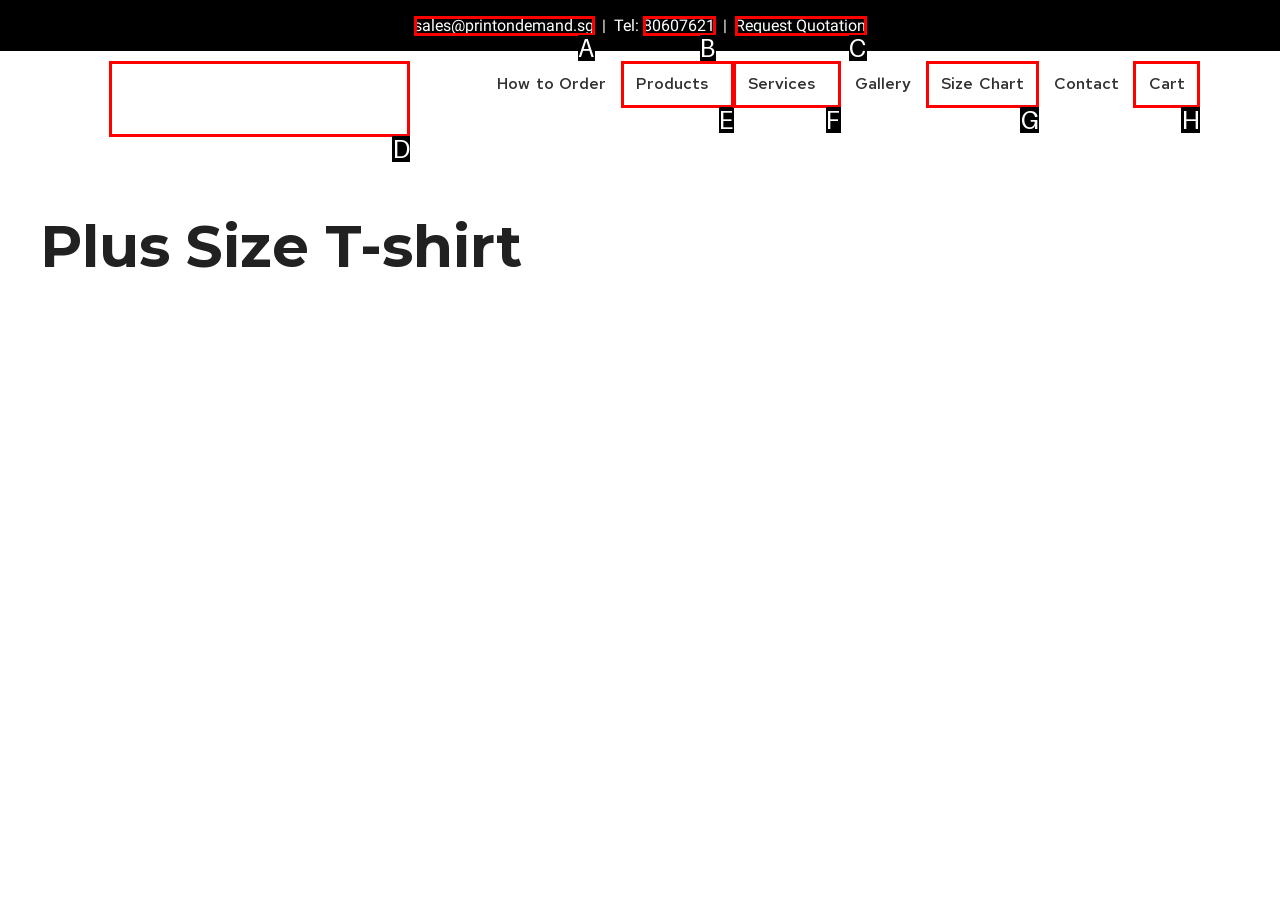Match the description: Services to the correct HTML element. Provide the letter of your choice from the given options.

F